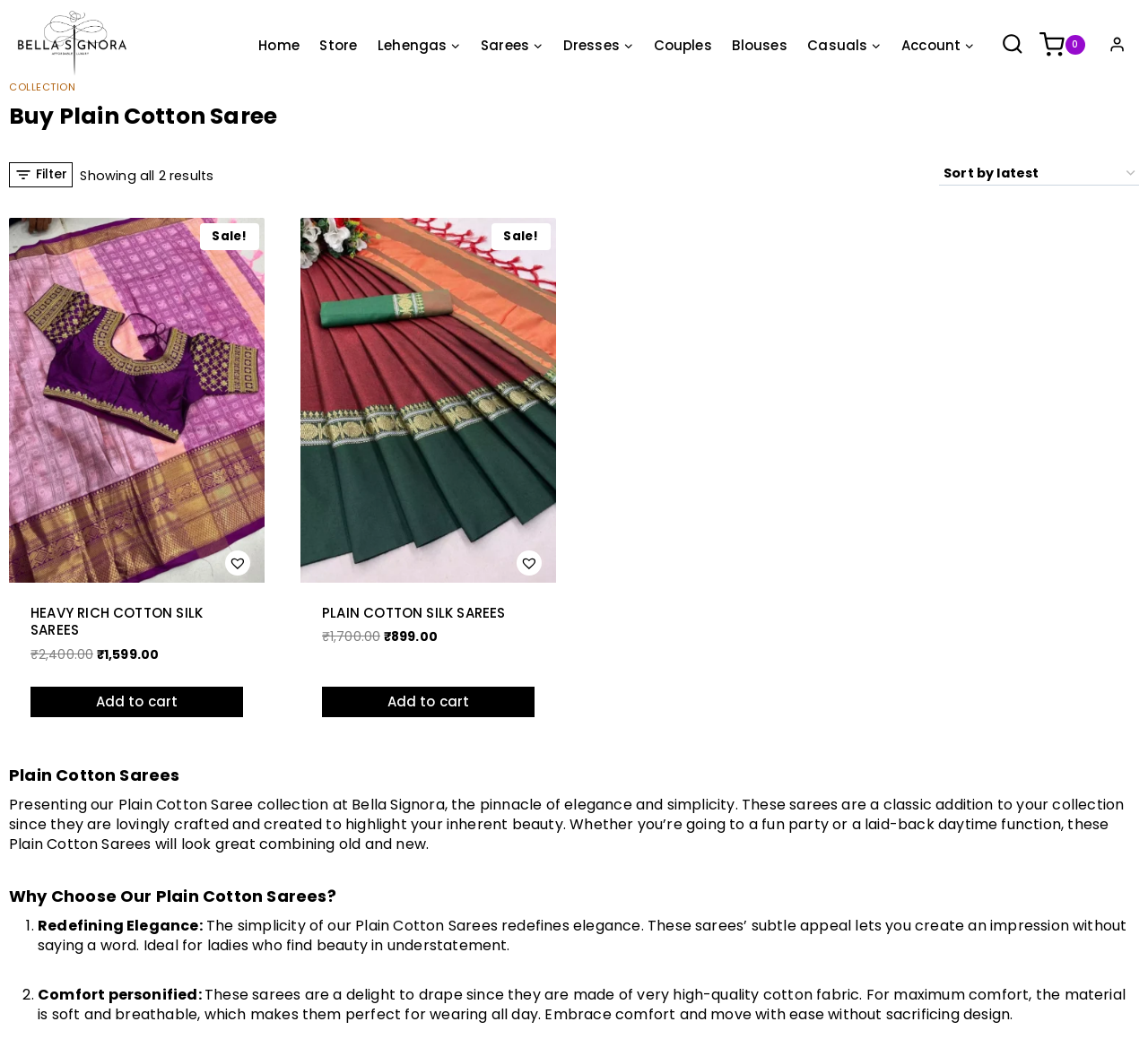Please determine the bounding box coordinates of the element to click on in order to accomplish the following task: "Add the 'Heavy Rich Cotton Silk Sarees' to cart". Ensure the coordinates are four float numbers ranging from 0 to 1, i.e., [left, top, right, bottom].

[0.161, 0.53, 0.218, 0.554]